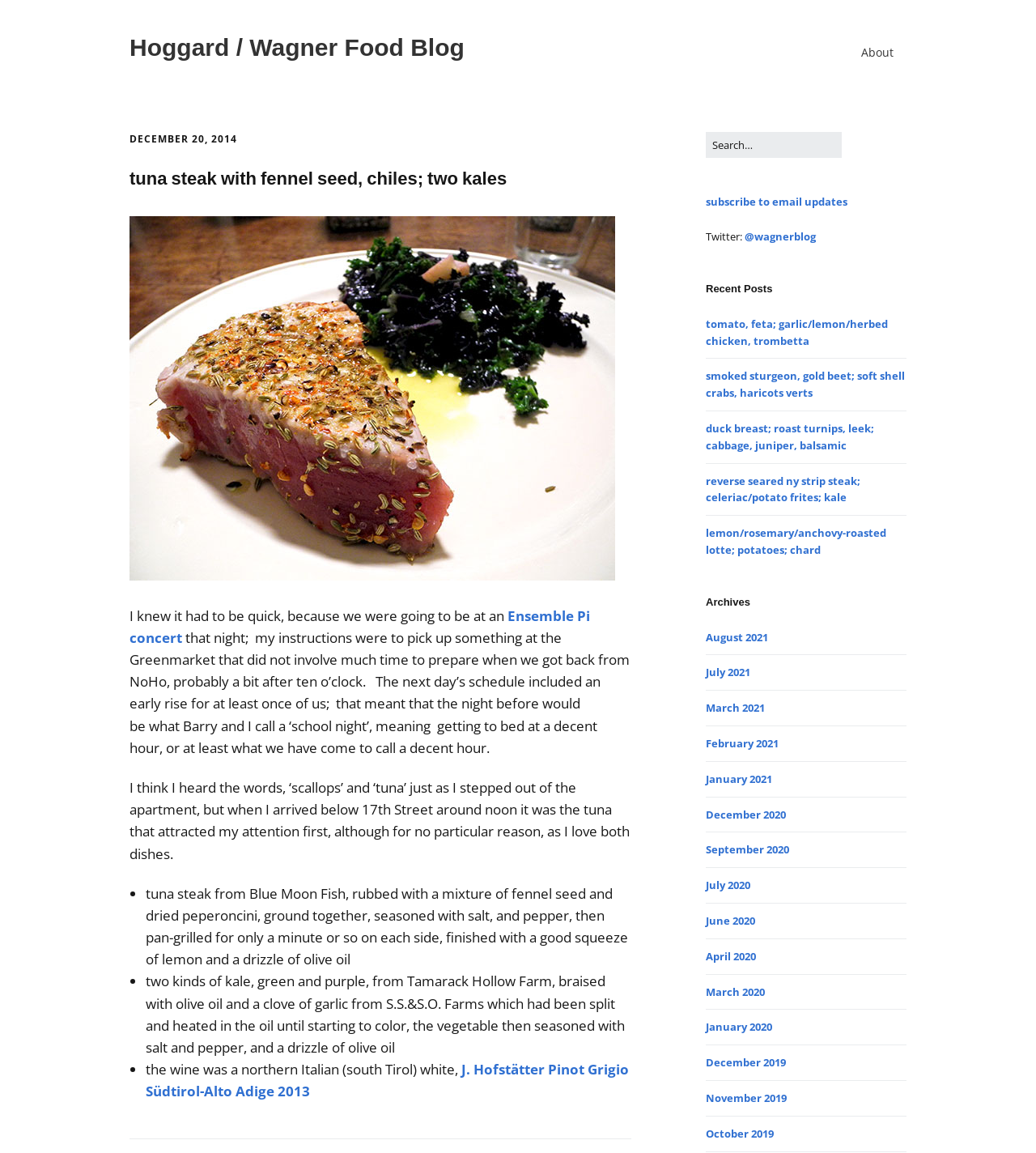Please identify the bounding box coordinates of the region to click in order to complete the task: "Click on the 'Archives' link". The coordinates must be four float numbers between 0 and 1, specified as [left, top, right, bottom].

[0.681, 0.515, 0.875, 0.53]